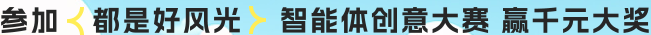What is the prize amount for the competition?
Please give a detailed and elaborate explanation in response to the question.

The banner clearly states '赢万元大奖' which translates to 'win a prize of ten thousand yuan', indicating that the prize amount for the competition is ten thousand yuan.